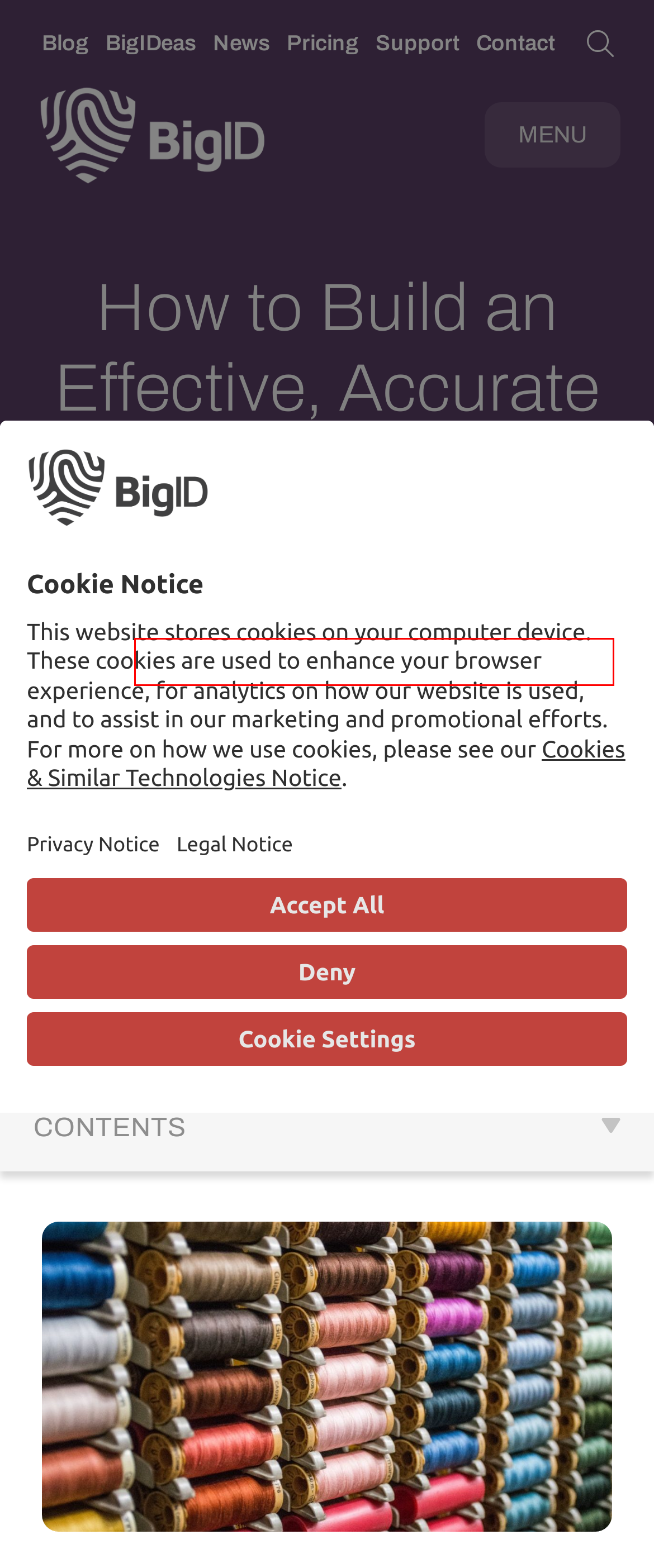Analyze the given webpage screenshot and identify the UI element within the red bounding box. Select the webpage description that best matches what you expect the new webpage to look like after clicking the element. Here are the candidates:
A. Automated Data Security and Compliance for the Retail Industry | BigID
B. Contact | BigID
C. Certifications and Assessments | BigID
D. Document Record of Processing and Sharing Activity | BigID
E. Blog | BigID
F. News | BigID
G. BigID Pricing
H. Heather Federman, Author at BigID

H